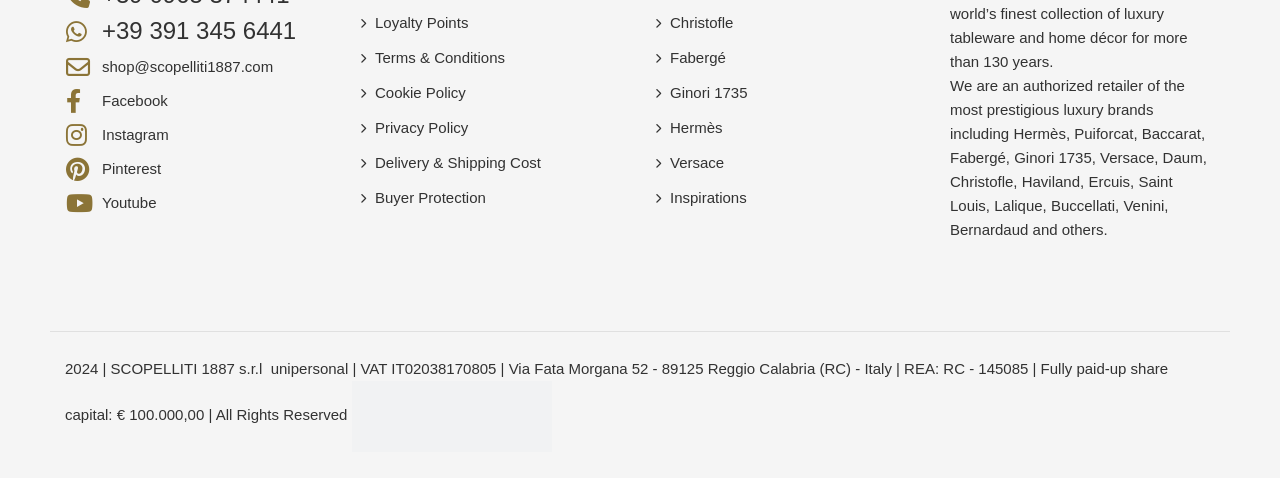Please identify the bounding box coordinates of the area that needs to be clicked to follow this instruction: "Read terms and conditions".

[0.281, 0.096, 0.395, 0.146]